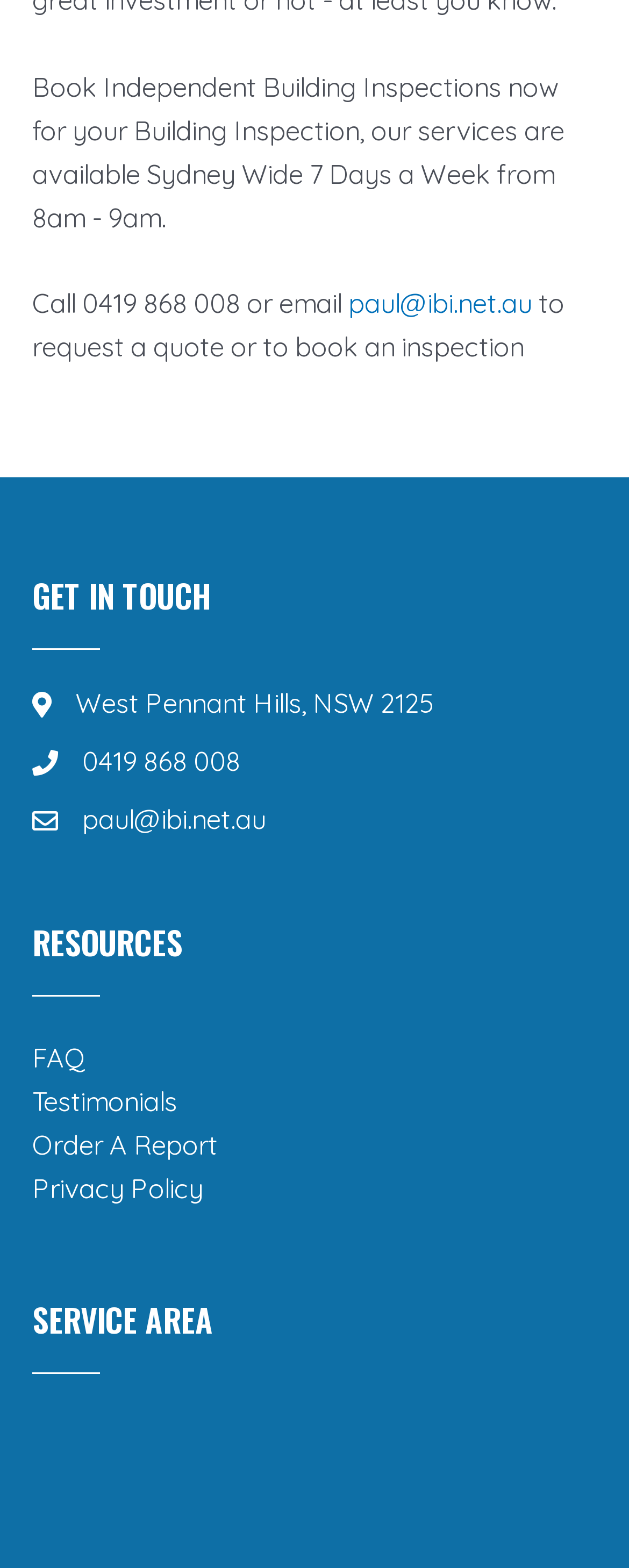From the webpage screenshot, predict the bounding box of the UI element that matches this description: "Testimonials".

[0.051, 0.692, 0.282, 0.713]